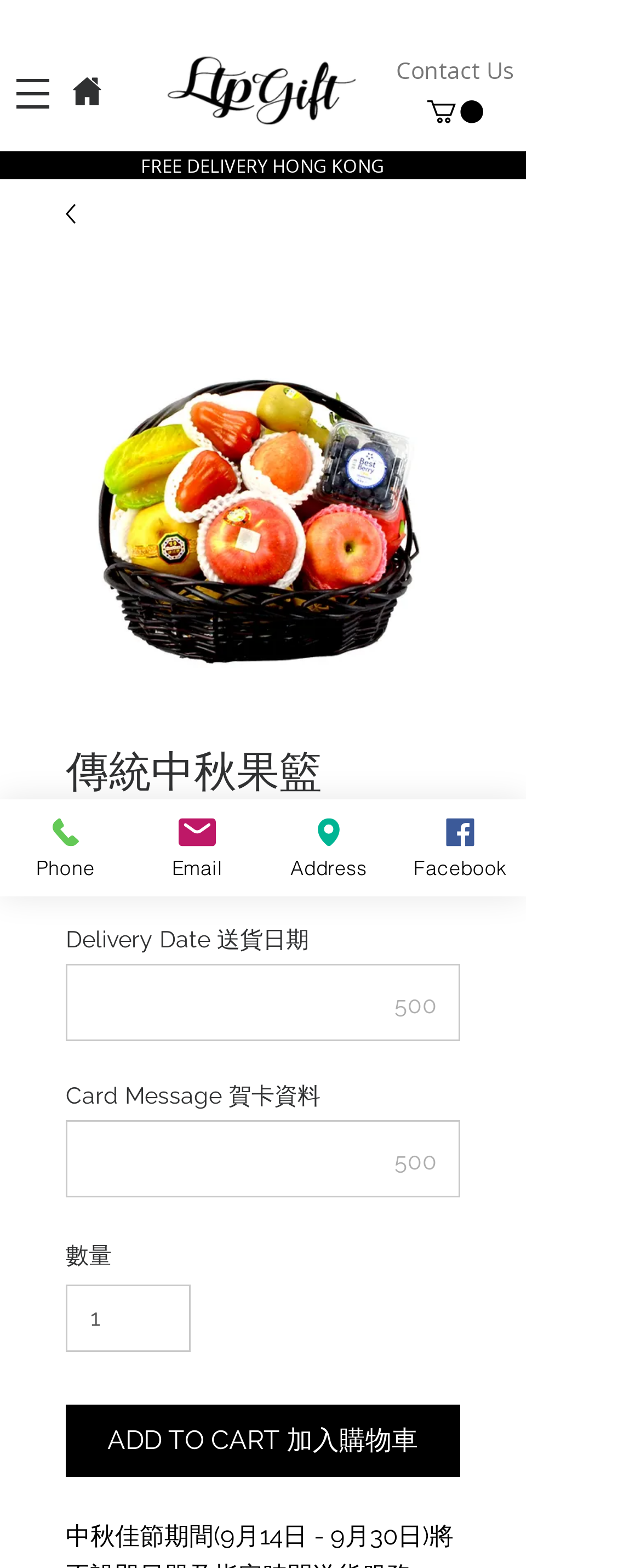What is the price of the traditional mid-autumn gift basket?
Carefully analyze the image and provide a detailed answer to the question.

The price of the traditional mid-autumn gift basket can be found on the webpage, specifically in the section where the product details are displayed. The price is listed as HK$638.00.